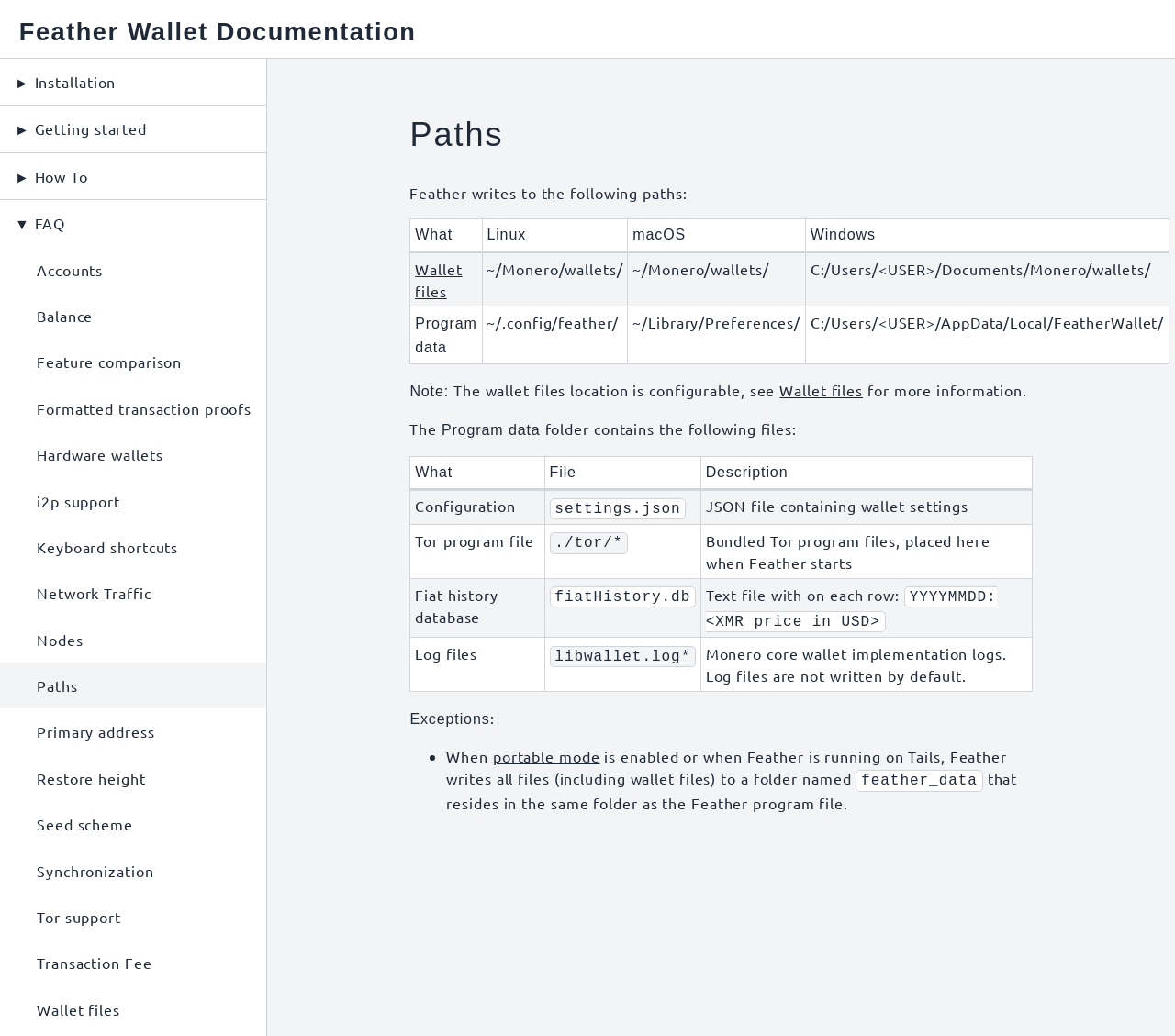What is the title of the current webpage? From the image, respond with a single word or brief phrase.

Feather Wallet Documentation